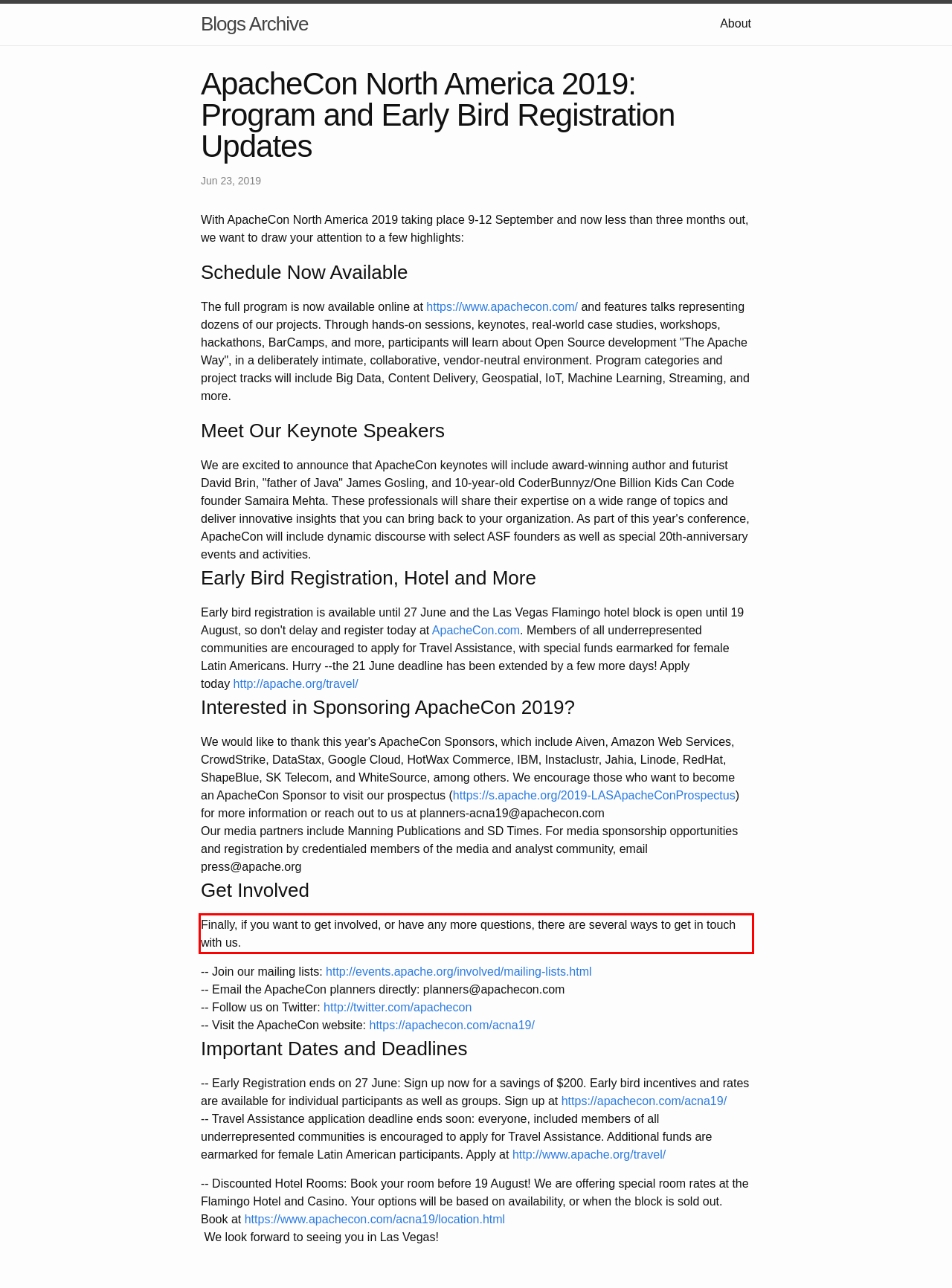Identify the text inside the red bounding box on the provided webpage screenshot by performing OCR.

Finally, if you want to get involved, or have any more questions, there are several ways to get in touch with us.